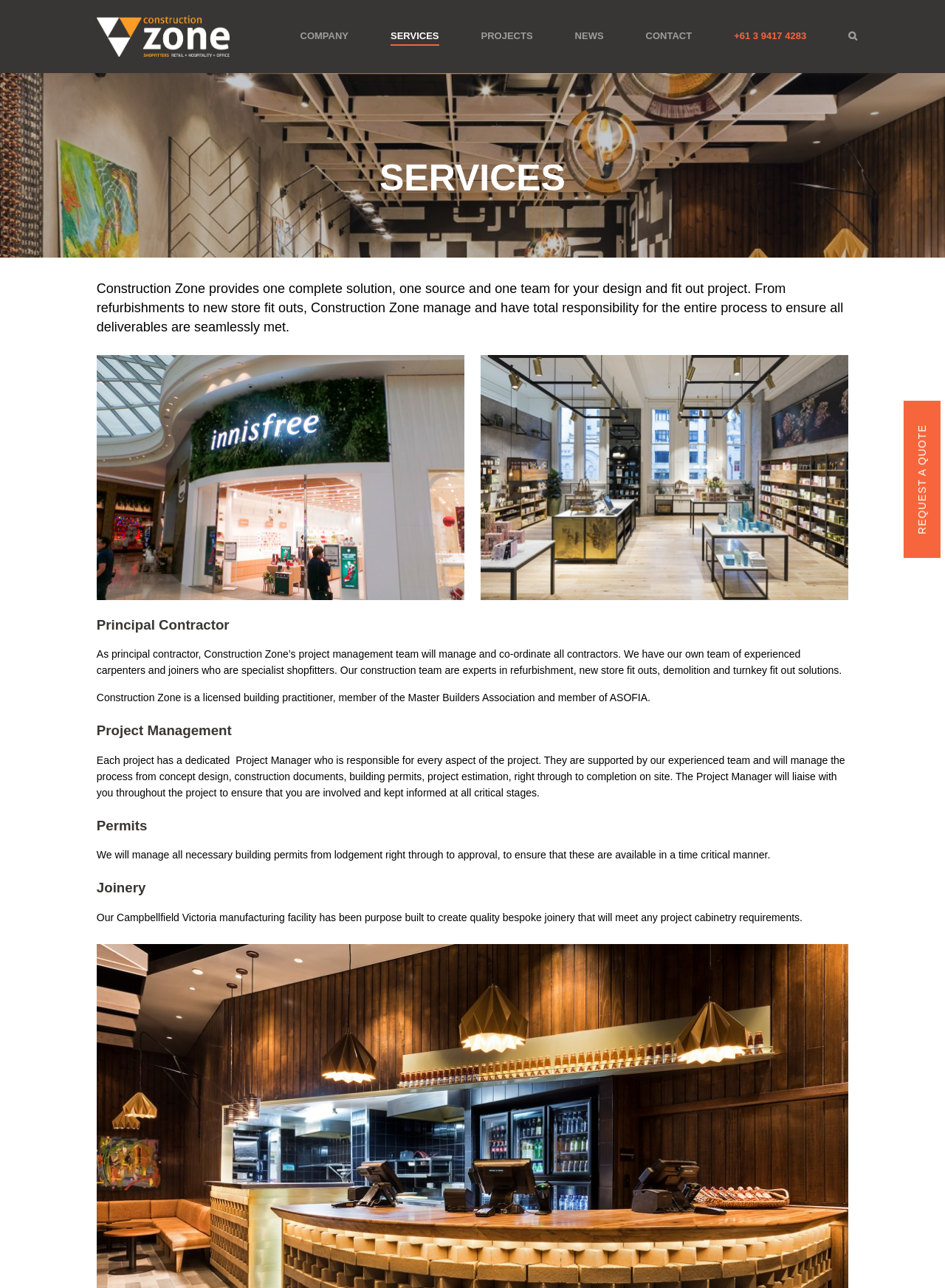Using the description: "+61 3 9417 4283", identify the bounding box of the corresponding UI element in the screenshot.

[0.777, 0.023, 0.853, 0.034]